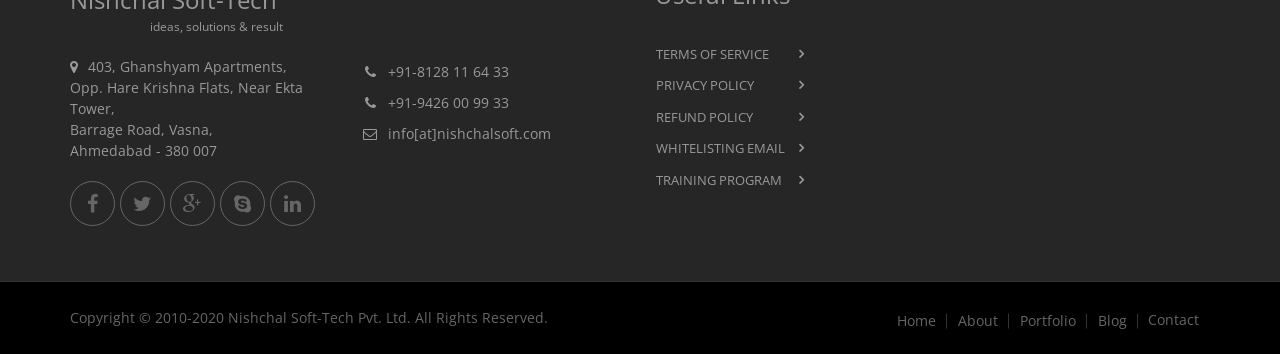Provide the bounding box coordinates of the area you need to click to execute the following instruction: "view terms of service".

[0.512, 0.112, 0.641, 0.195]